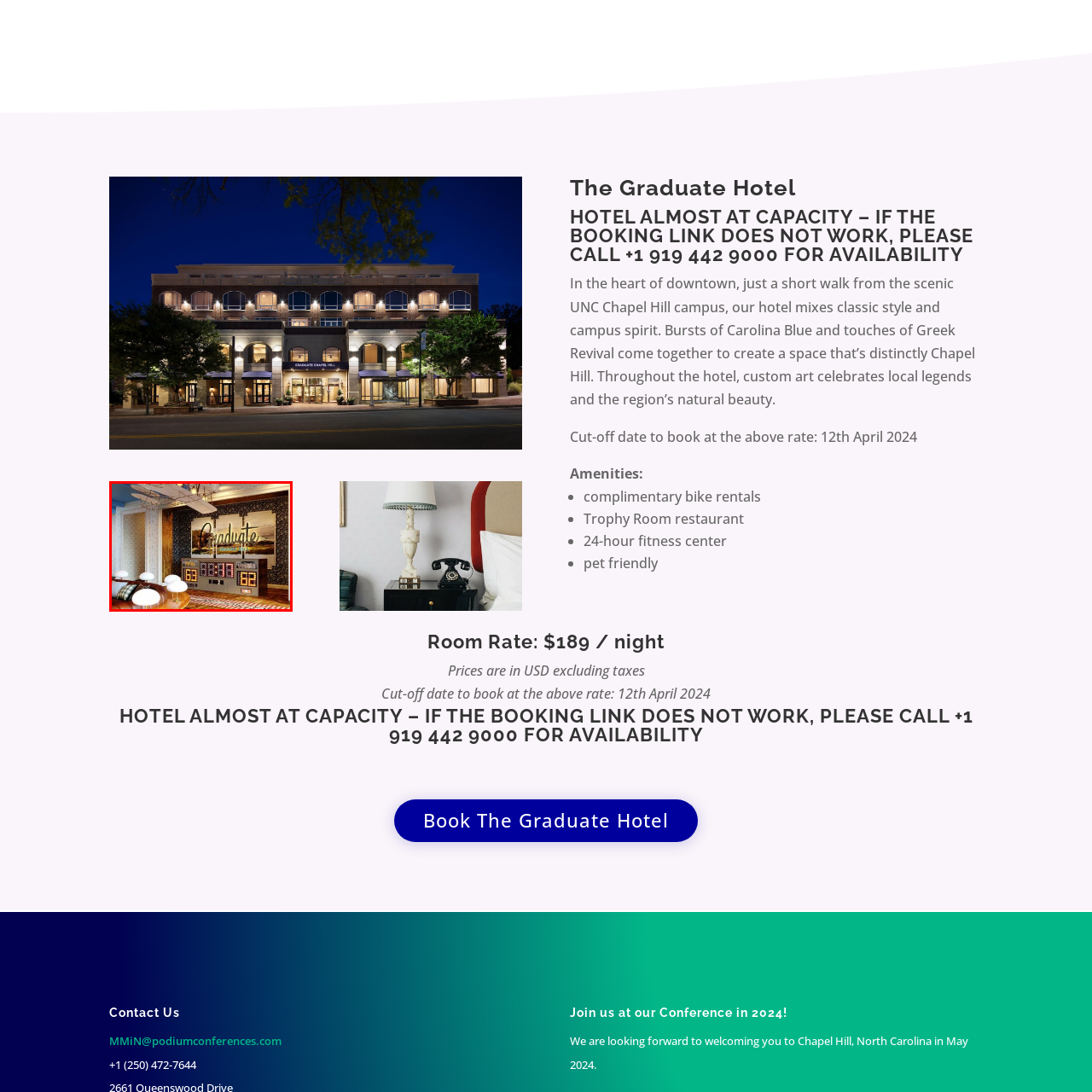What type of lighting is used in the seating area?
Look closely at the image within the red bounding box and respond to the question with one word or a brief phrase.

Soft, round table lamps